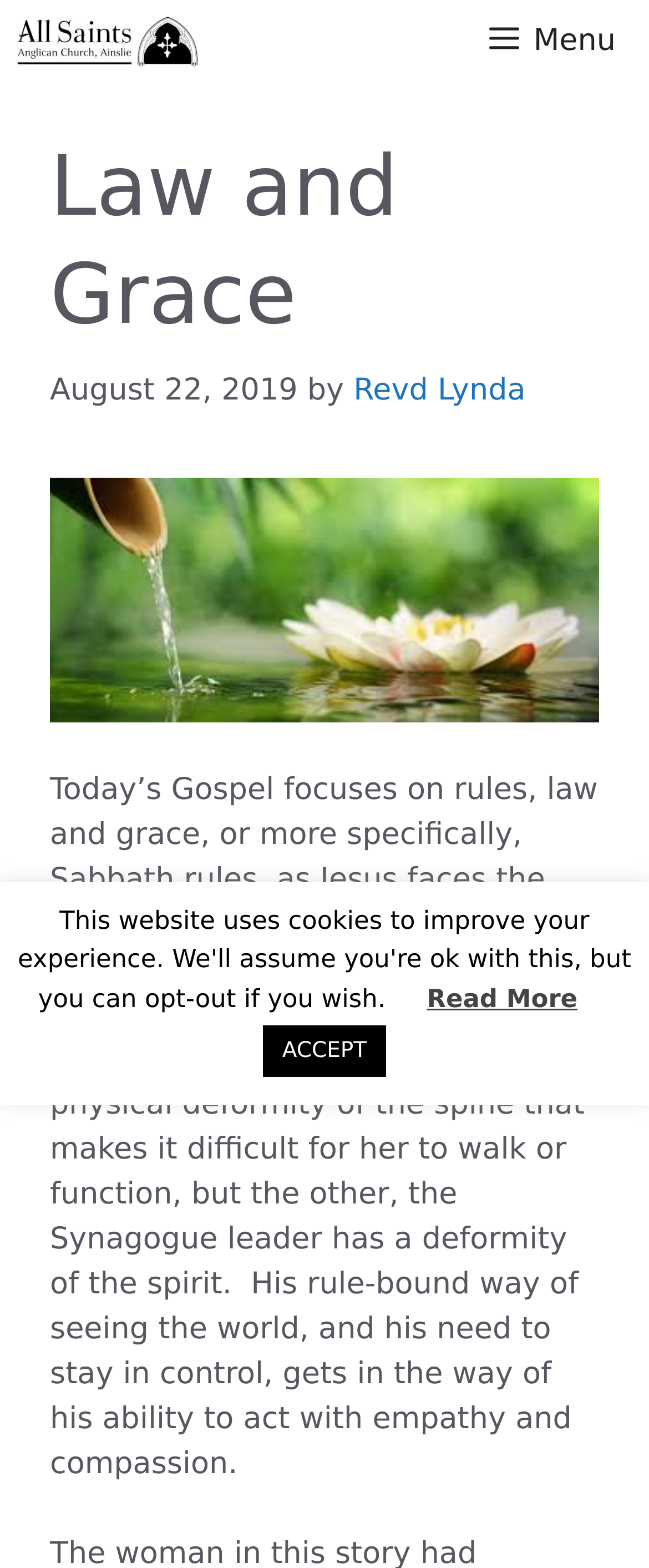What is the date of the sermon?
Based on the image, provide a one-word or brief-phrase response.

August 22, 2019